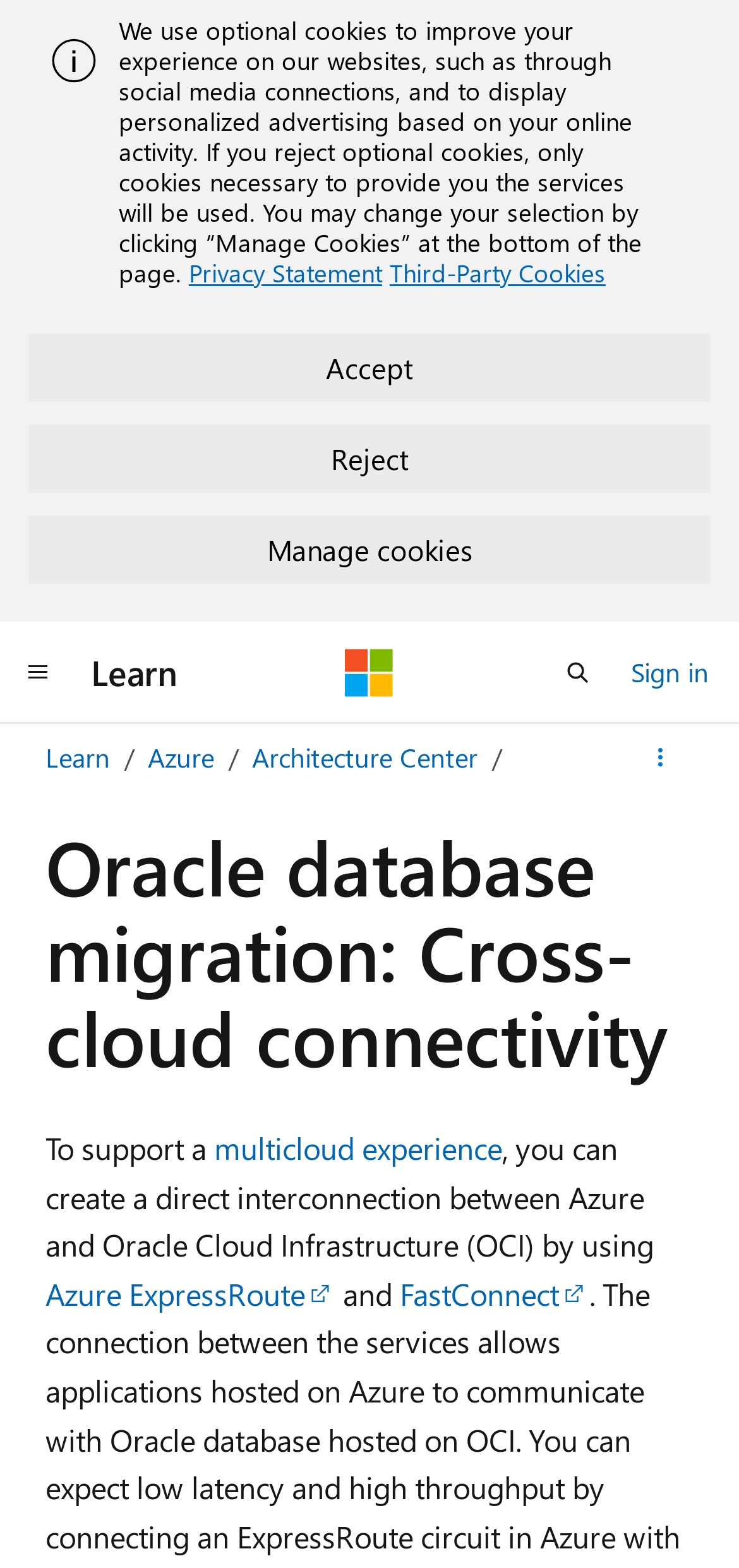Can you find the bounding box coordinates for the element to click on to achieve the instruction: "Learn more about Azure"?

[0.2, 0.472, 0.29, 0.495]